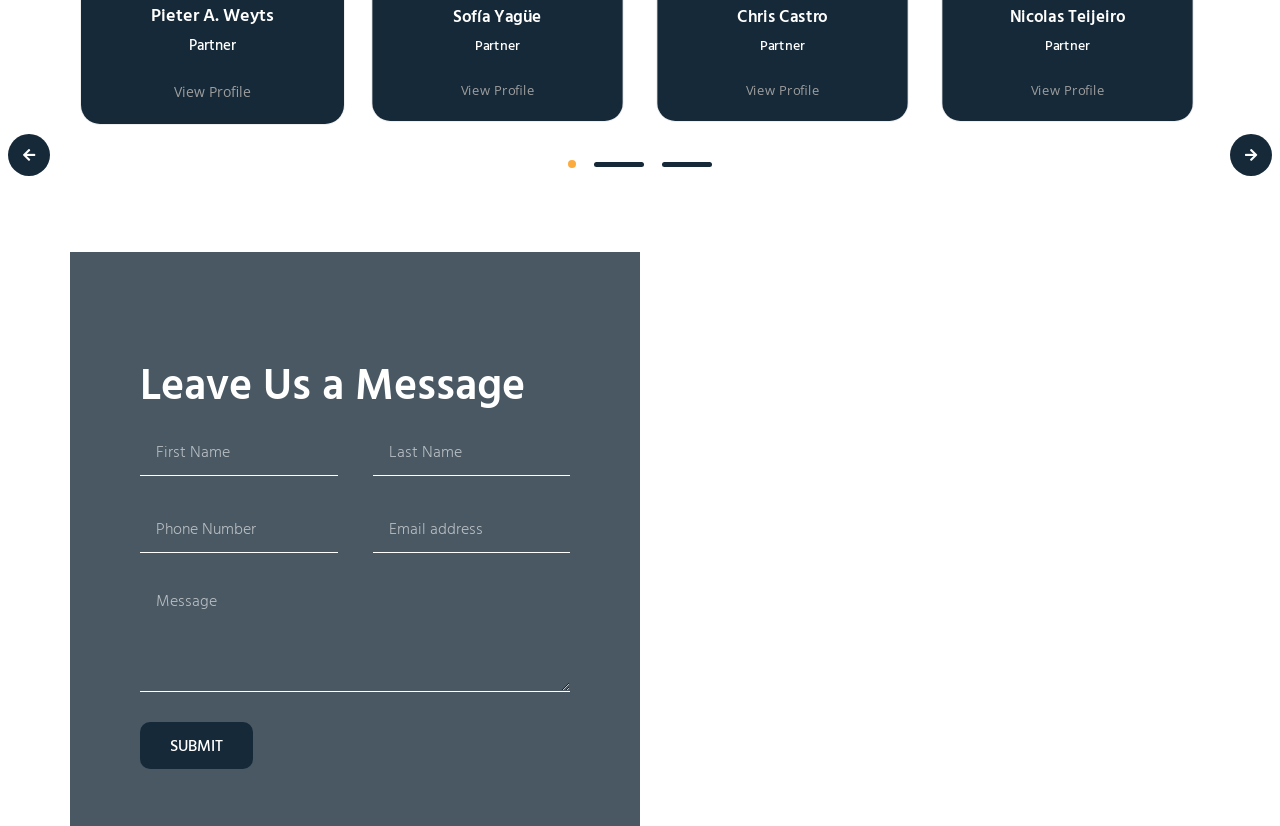Locate the bounding box coordinates of the element you need to click to accomplish the task described by this instruction: "View Sofía Yagüe's profile".

[0.36, 0.094, 0.417, 0.123]